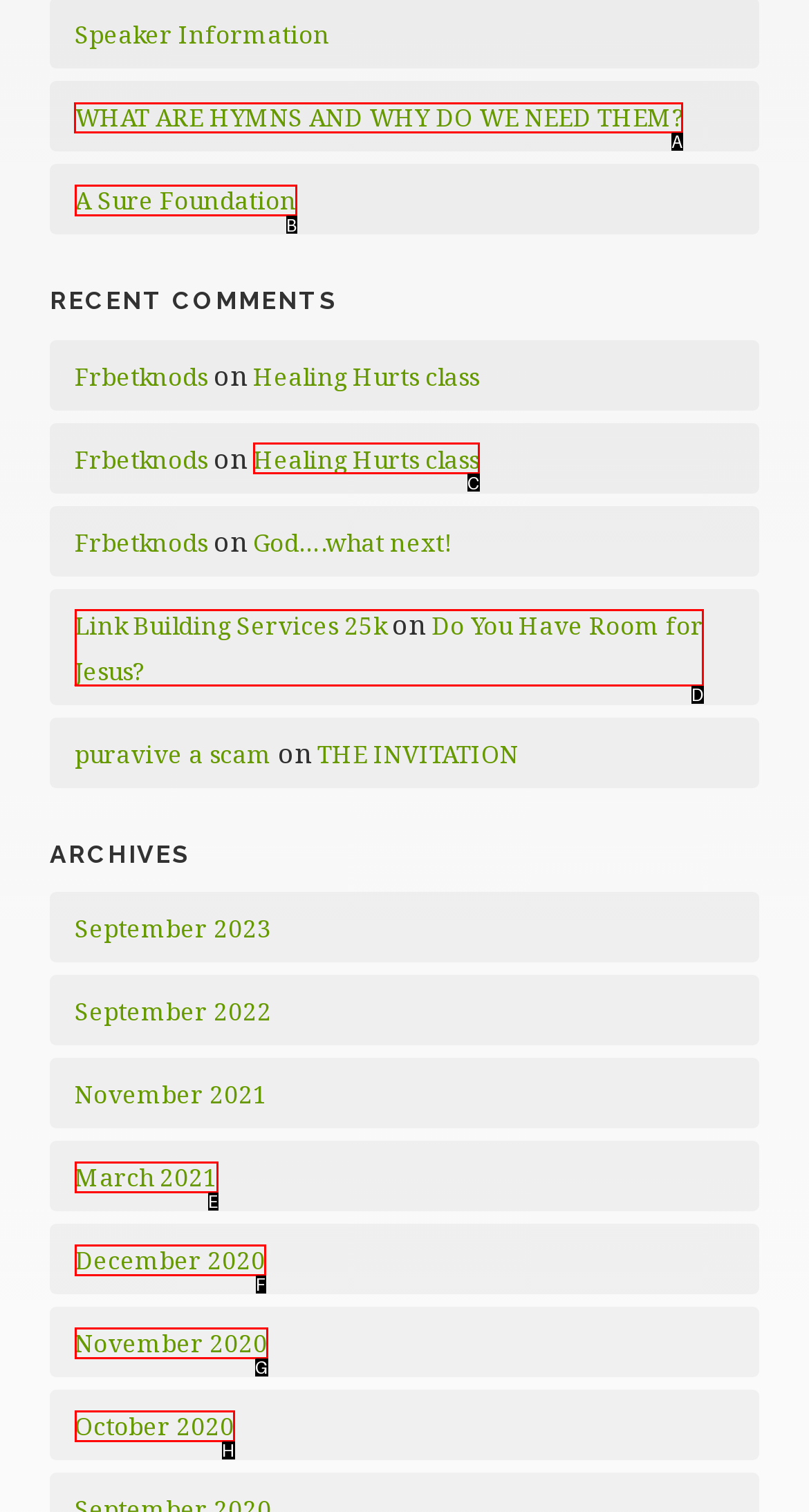Identify the correct HTML element to click to accomplish this task: Read about what are hymns and why do we need them
Respond with the letter corresponding to the correct choice.

A